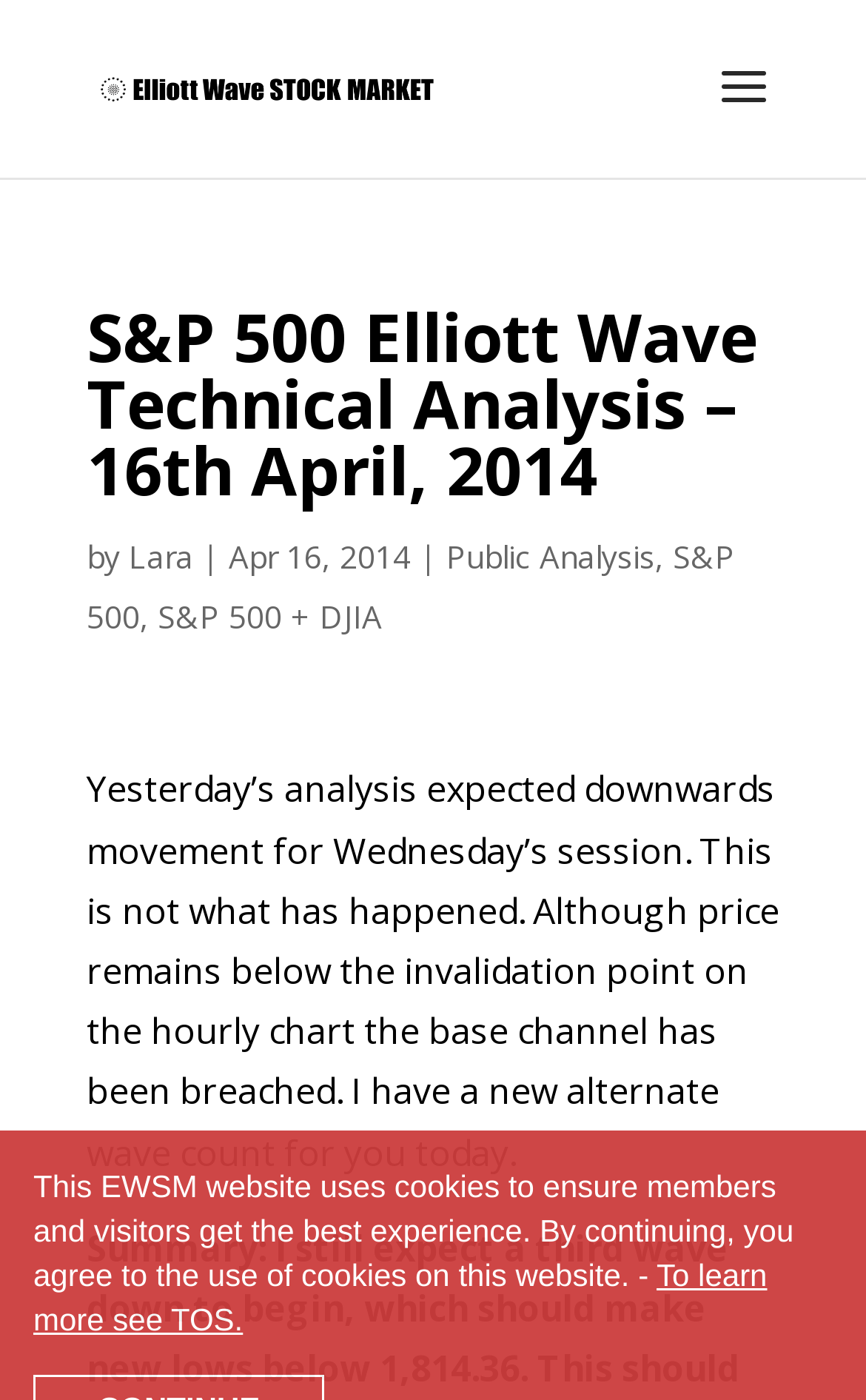What is the relation between the price and the invalidation point on the hourly chart?
Please provide a comprehensive answer to the question based on the webpage screenshot.

The text states that 'price remains below the invalidation point on the hourly chart'. This indicates that the price is currently below the invalidation point on the hourly chart.